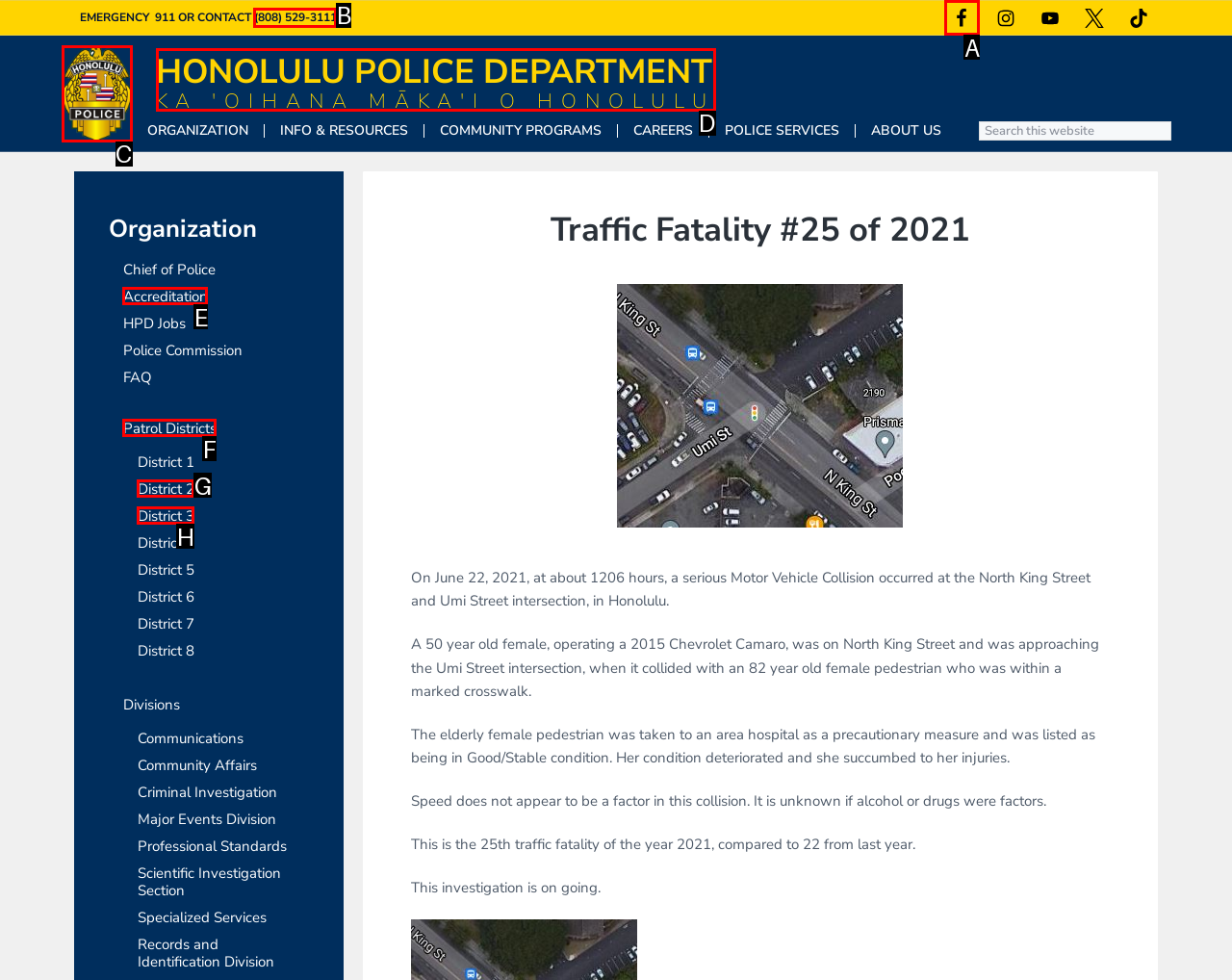Choose the HTML element that needs to be clicked for the given task: Check Facebook Respond by giving the letter of the chosen option.

A